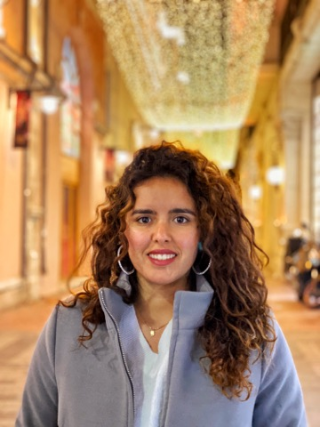What is the woman wearing?
From the details in the image, provide a complete and detailed answer to the question.

The woman is dressed casually in a gray jacket over a white top, which indicates that she is wearing a layered outfit with a gray outer layer and a white inner layer.